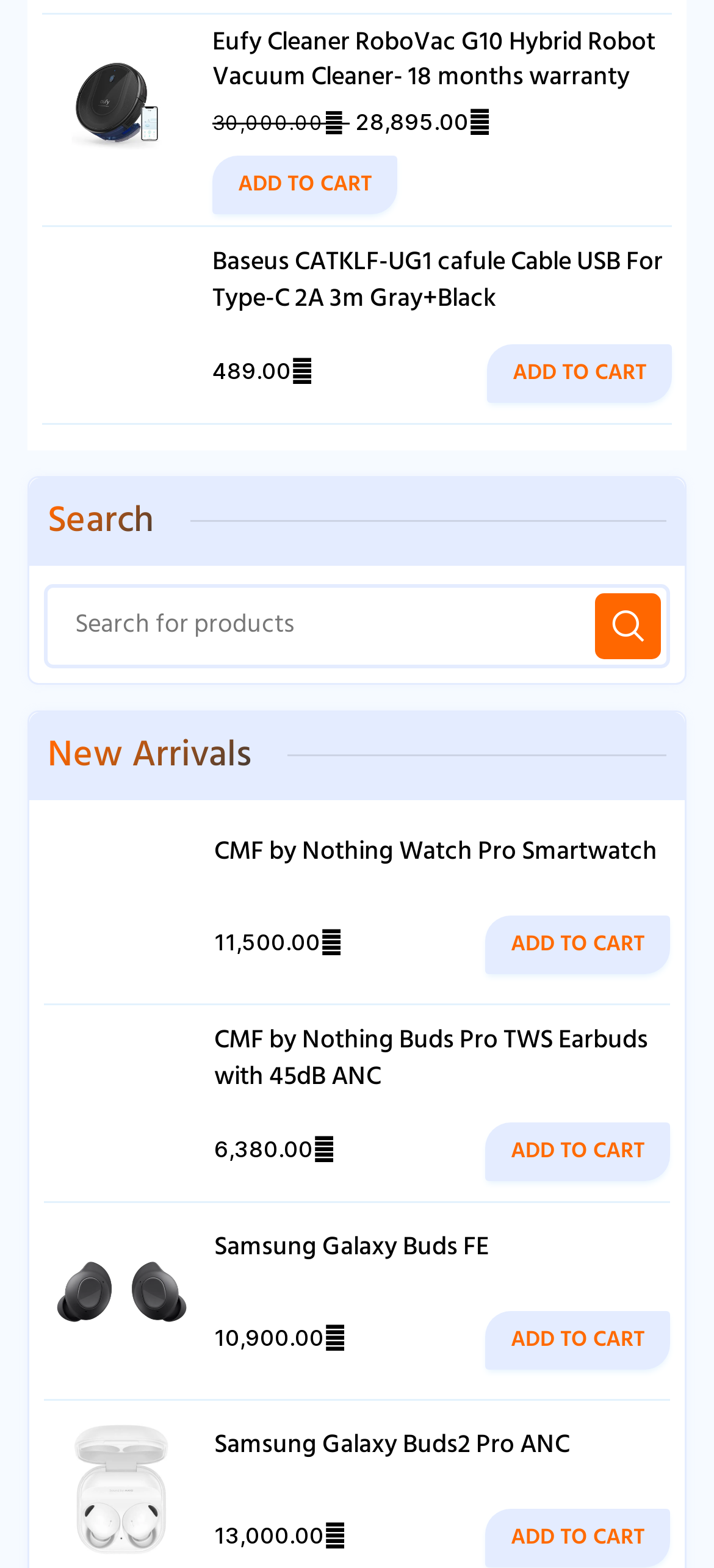Please predict the bounding box coordinates of the element's region where a click is necessary to complete the following instruction: "Add Eufy Cleaner RoboVac G10 Hybrid Robot Vacuum Cleaner to cart". The coordinates should be represented by four float numbers between 0 and 1, i.e., [left, top, right, bottom].

[0.297, 0.099, 0.556, 0.136]